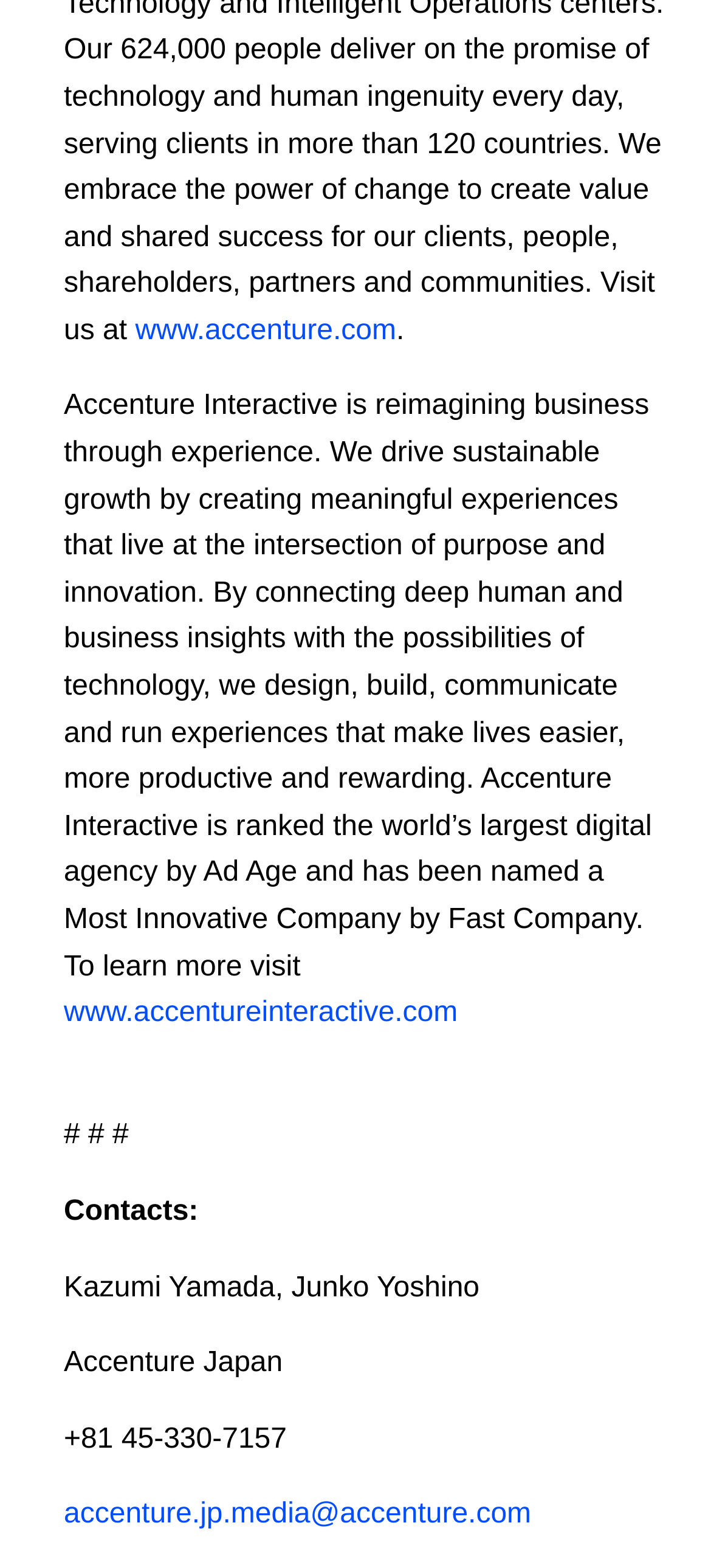Predict the bounding box of the UI element based on this description: "Leisure".

None